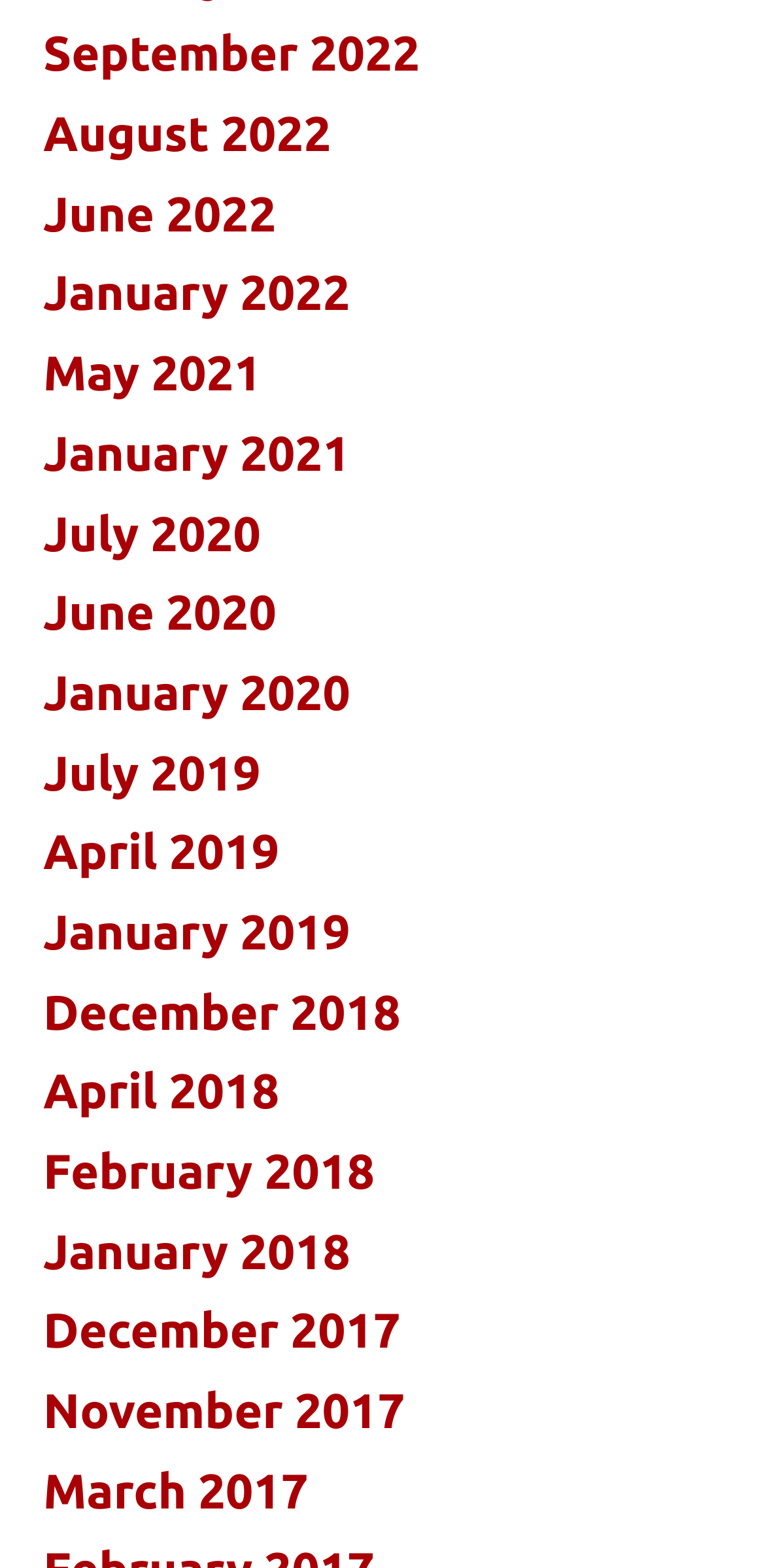How many links are there for the year 2020?
From the details in the image, answer the question comprehensively.

I can count the number of links for the year 2020 by looking at the list of links. There are two links for 2020: 'July 2020' and 'June 2020'.